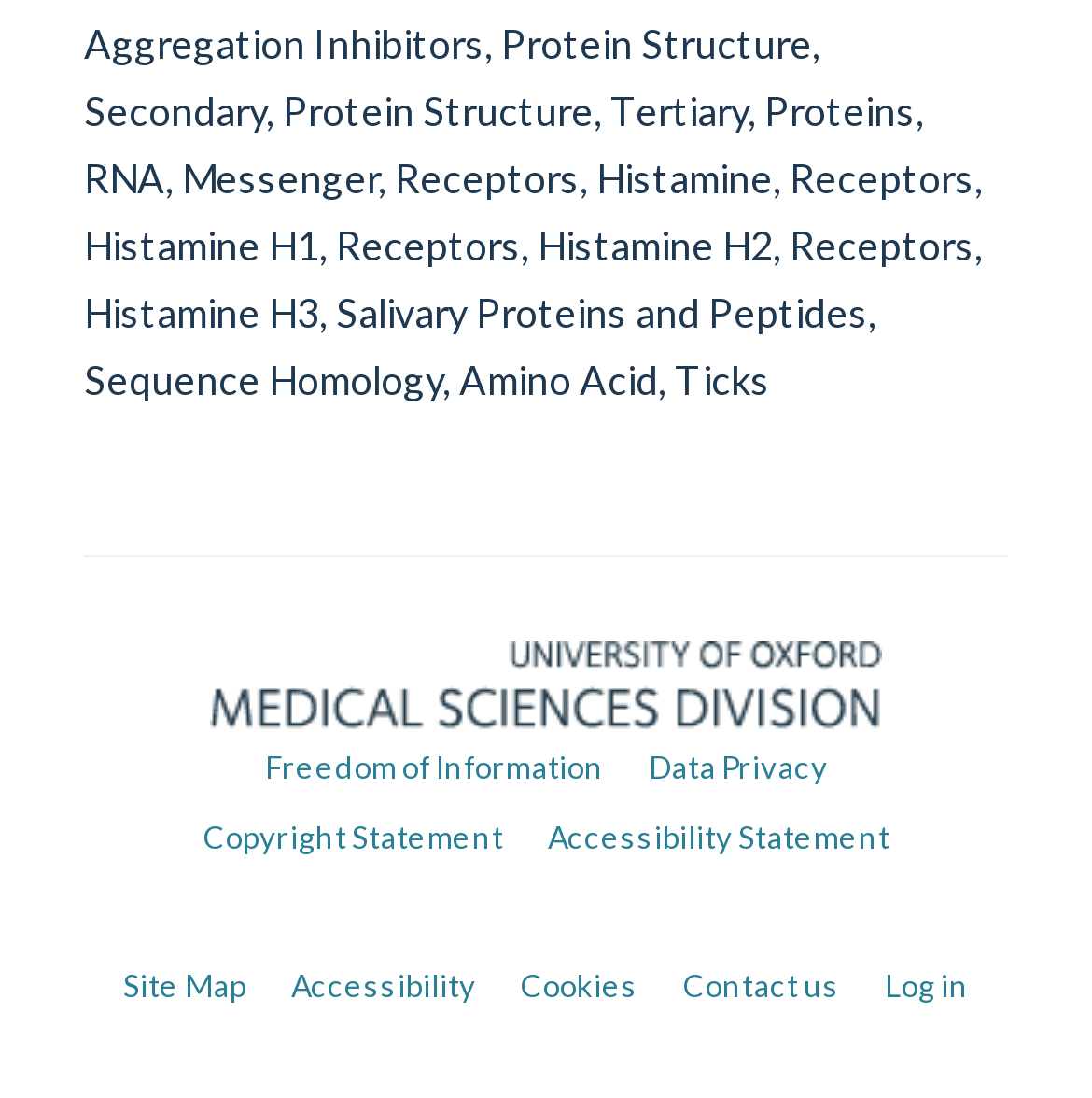Identify the bounding box coordinates for the element you need to click to achieve the following task: "Contact the university". The coordinates must be four float values ranging from 0 to 1, formatted as [left, top, right, bottom].

[0.626, 0.881, 0.769, 0.914]